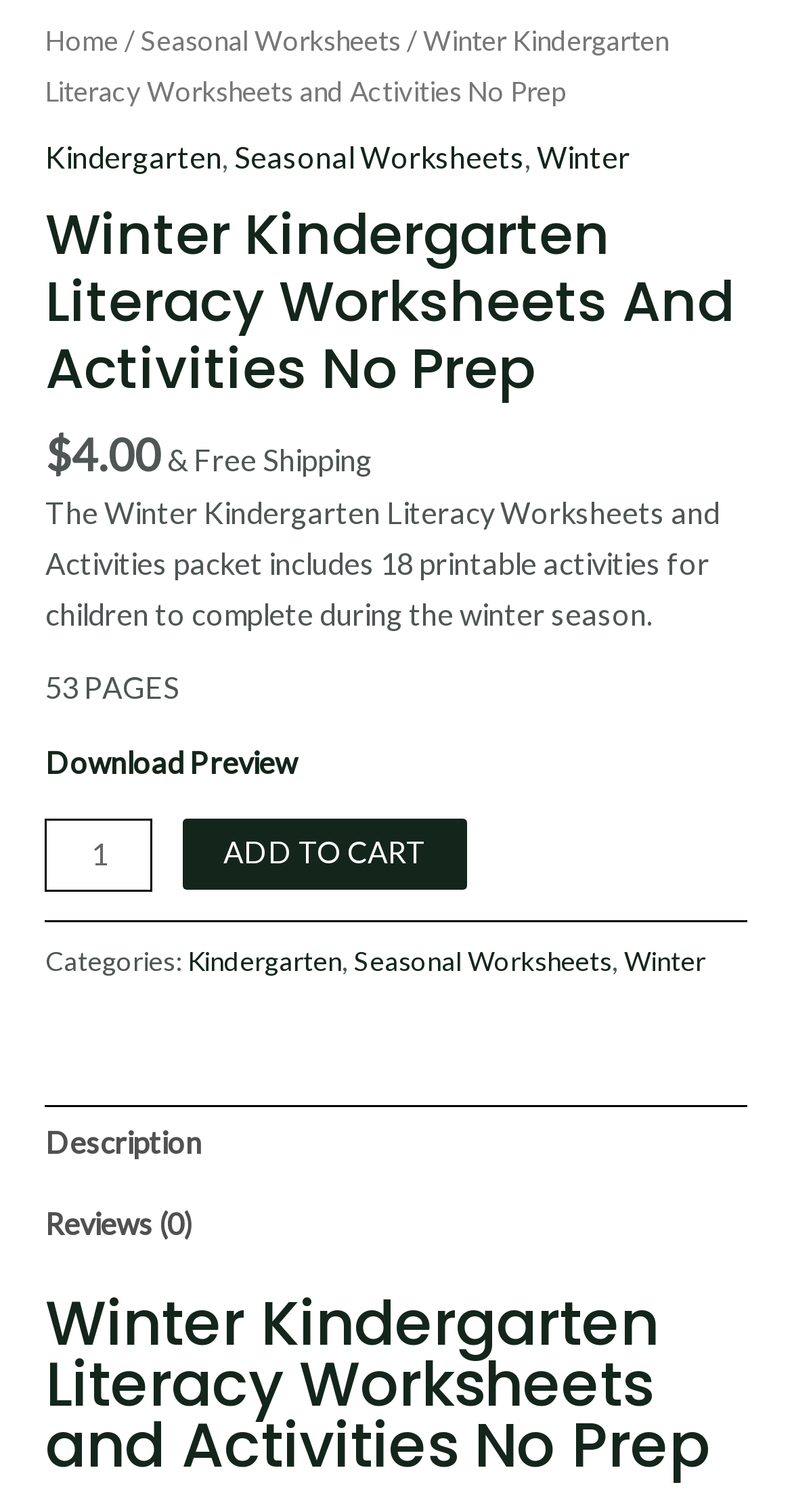Please locate the bounding box coordinates of the region I need to click to follow this instruction: "Click on the 'ADD TO CART' button".

[0.231, 0.542, 0.59, 0.588]